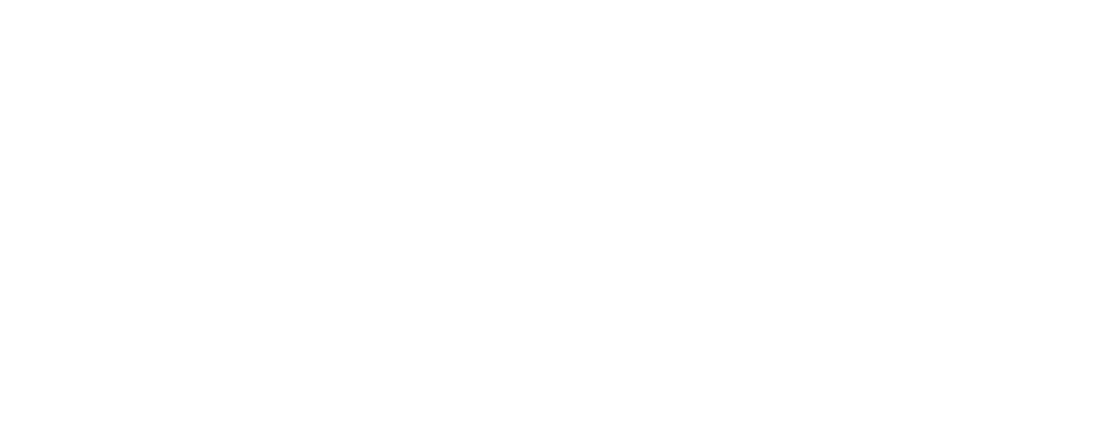Provide an in-depth description of the image.

The image depicted is a graphic representation related to the research on zebrafish, specifically highlighting the epithelial to mesenchymal transition (EMT) process within the mesoderm during gastrulation. It visually summarizes the intricate changes that embryonic cells undergo, transitioning from an epithelioid morphology to a migratory mesenchymal state. This transition is essential for proper germ layer separation and organ development in vertebrates.

The accompanying text suggests that this illustration is part of a broader study, emphasizing the high-resolution observations made during this transformational process in zebrafish embryos. This research, pivotal for understanding embryonic development, reflects significant contributions from various institutions, including the University of Washington and the Max Planck Institute. The graphical abstract serves as a crucial component of the article, synthesizing complex biological phenomena into an accessible format for both researchers and the general audience.